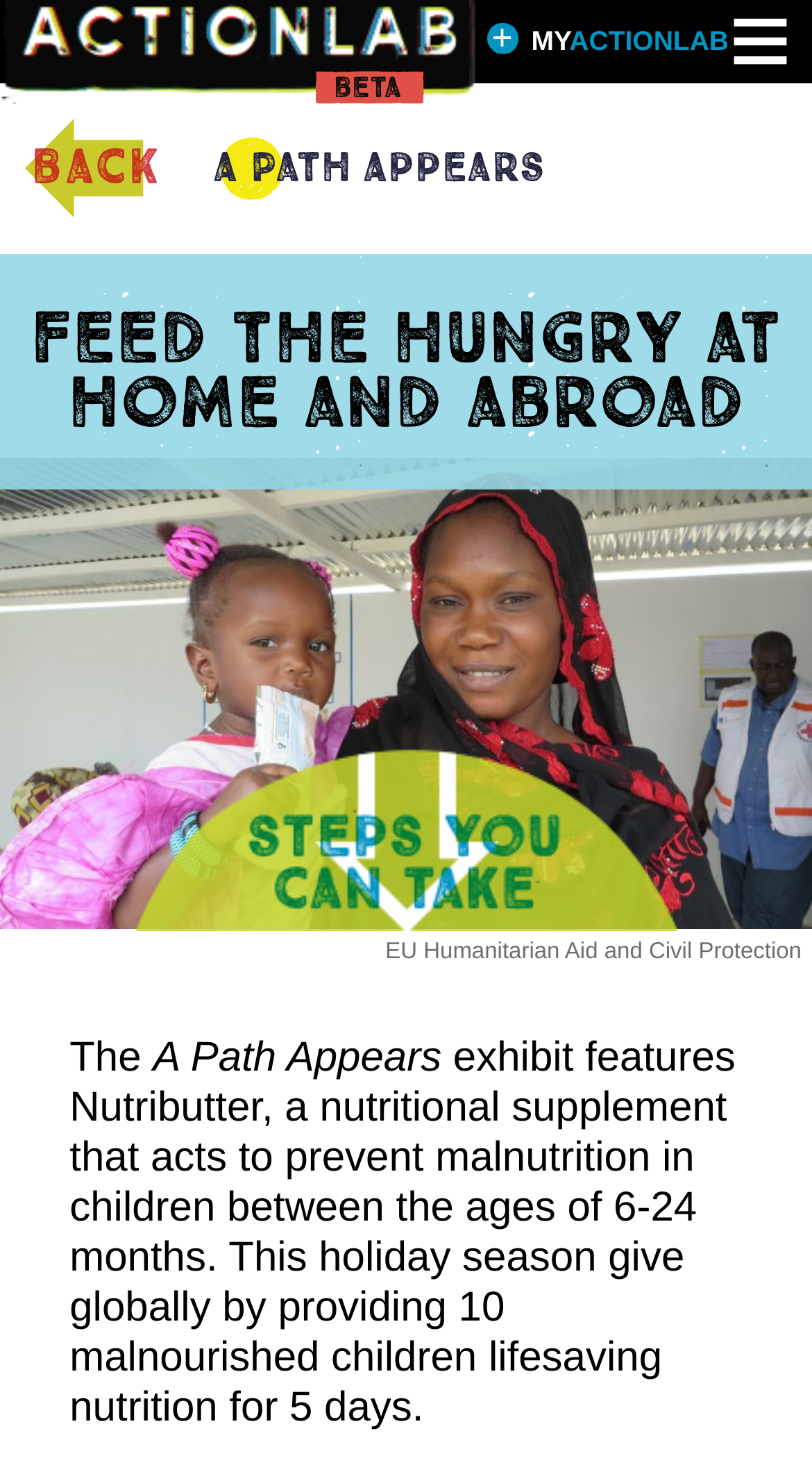How many children can be provided with lifesaving nutrition for 5 days?
Using the information presented in the image, please offer a detailed response to the question.

The static text element with ID 98 mentions that this holiday season, one can give globally by providing 10 malnourished children lifesaving nutrition for 5 days.